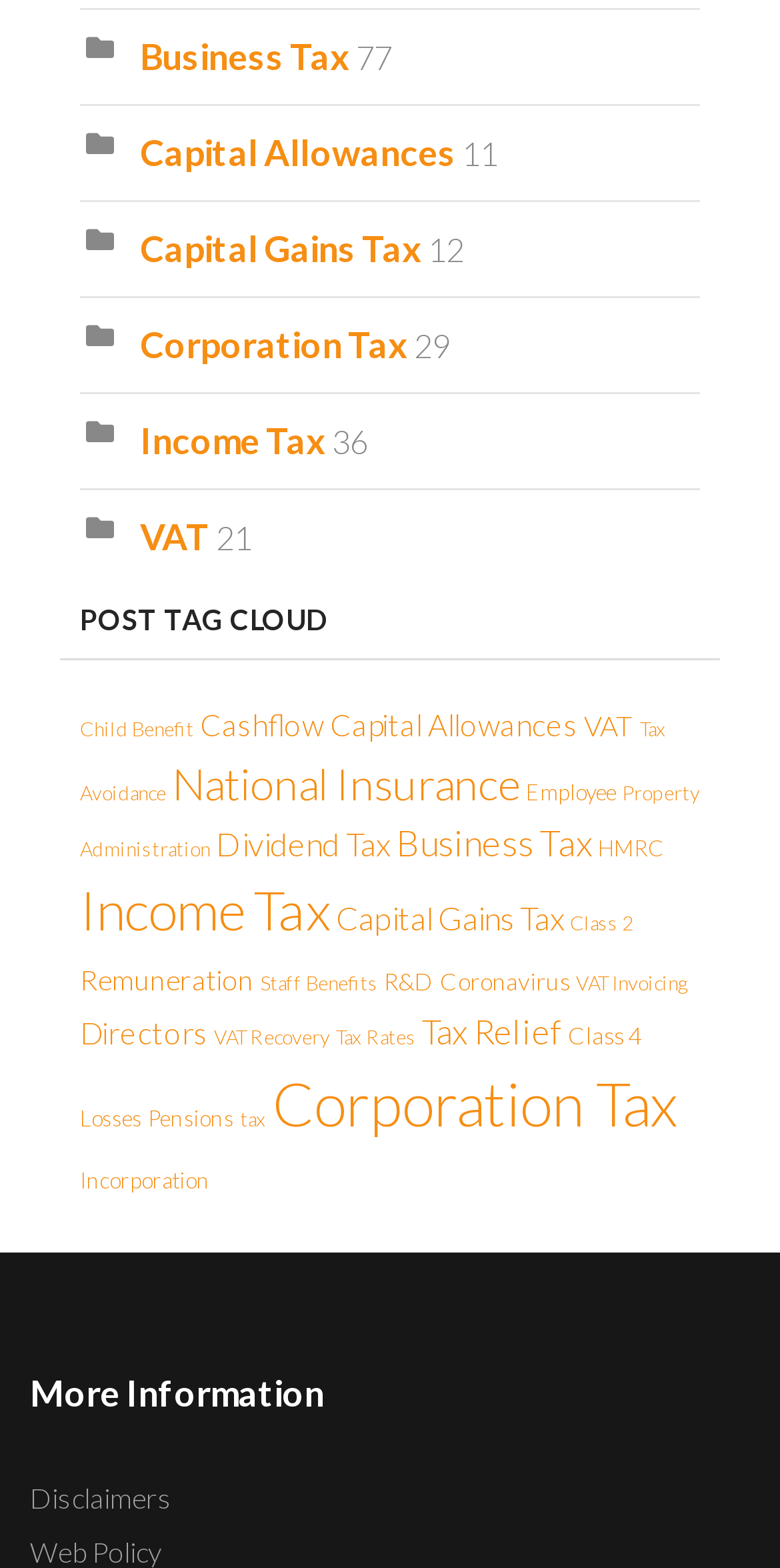Based on the element description "Capital Gains Tax", predict the bounding box coordinates of the UI element.

[0.179, 0.144, 0.541, 0.172]